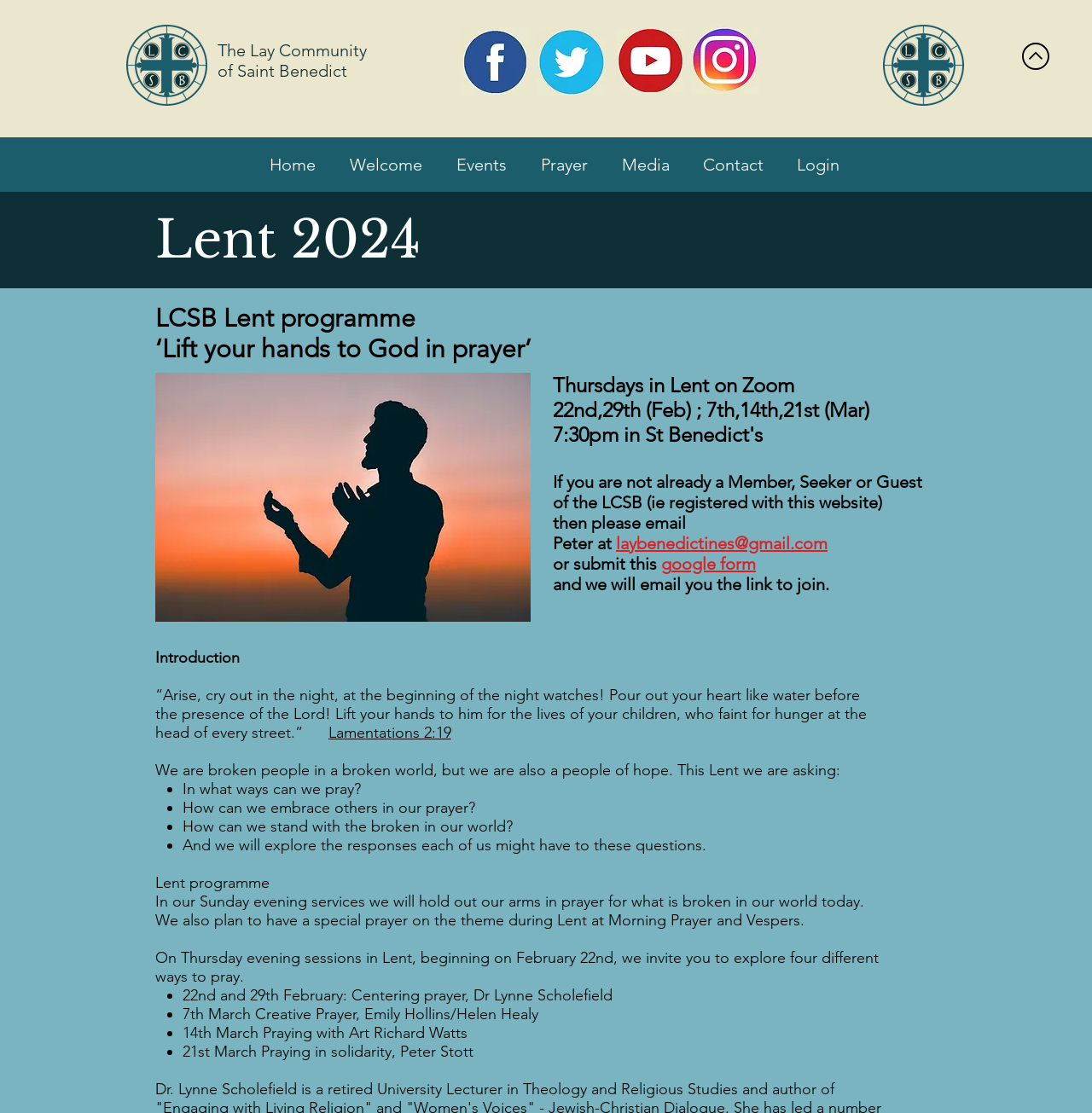Please specify the bounding box coordinates of the clickable region necessary for completing the following instruction: "Email Peter at laybenedictines@gmail.com". The coordinates must consist of four float numbers between 0 and 1, i.e., [left, top, right, bottom].

[0.564, 0.479, 0.758, 0.497]